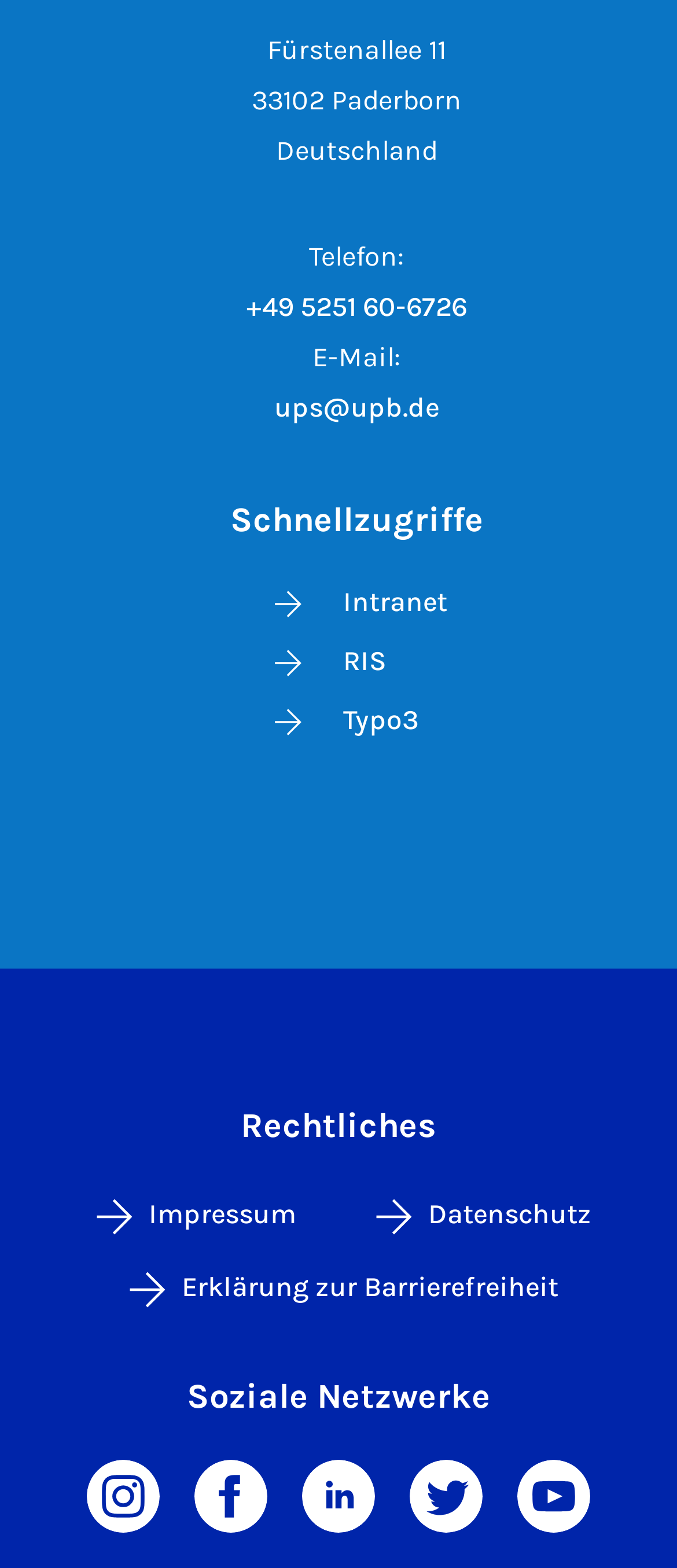Using the provided element description "+49 5251 60-6726", determine the bounding box coordinates of the UI element.

[0.364, 0.185, 0.69, 0.206]